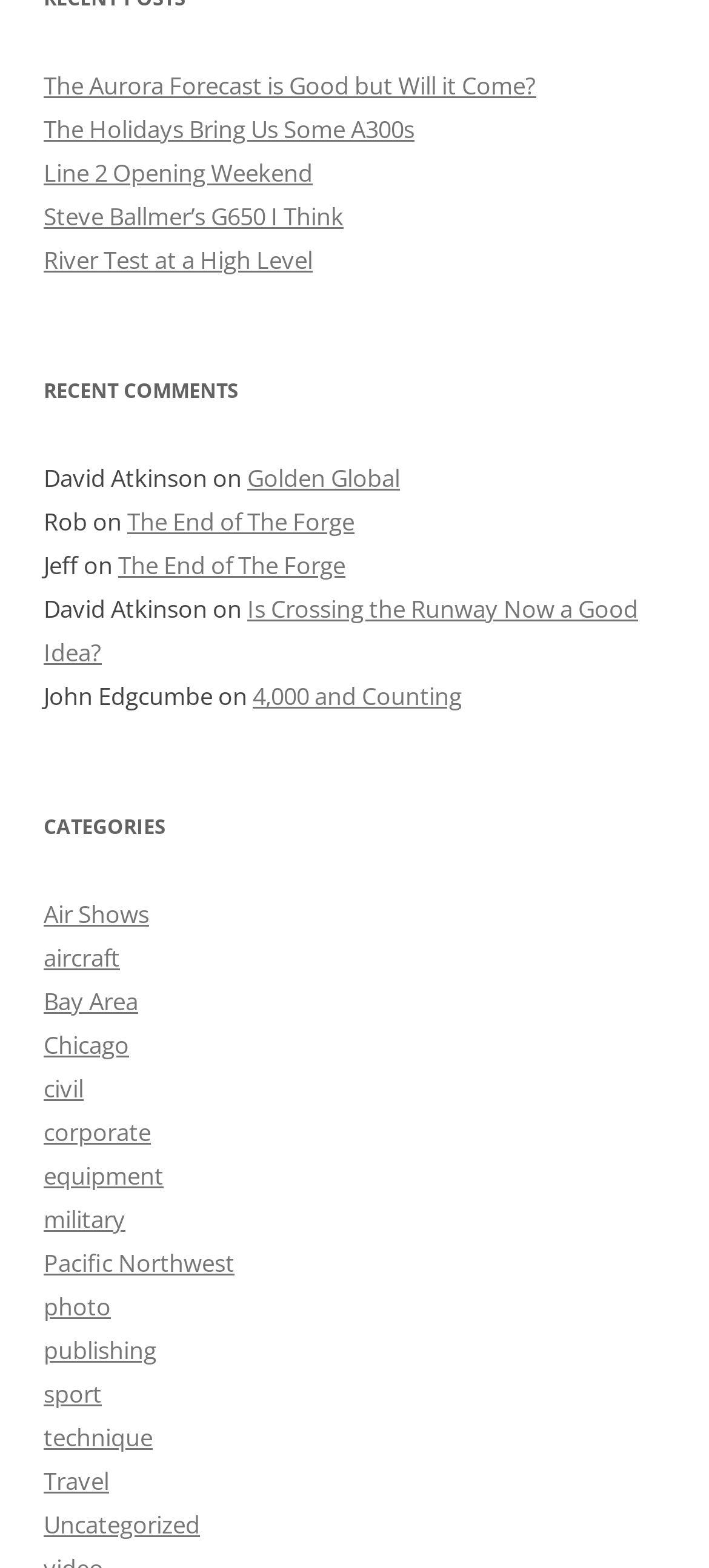Bounding box coordinates are given in the format (top-left x, top-left y, bottom-right x, bottom-right y). All values should be floating point numbers between 0 and 1. Provide the bounding box coordinate for the UI element described as: 4,000 and Counting

[0.356, 0.434, 0.651, 0.454]